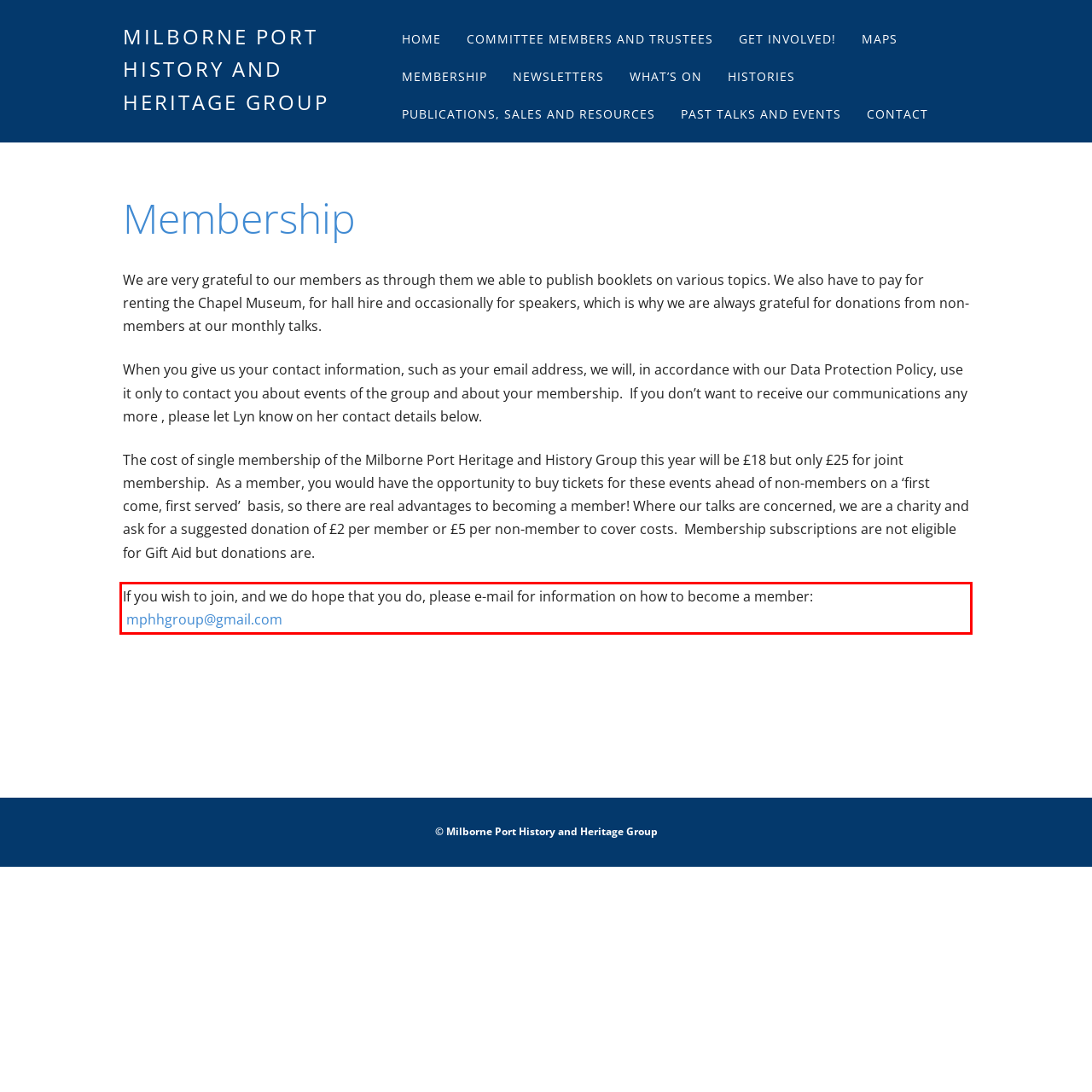Given the screenshot of the webpage, identify the red bounding box, and recognize the text content inside that red bounding box.

If you wish to join, and we do hope that you do, please e-mail for information on how to become a member: mphhgroup@gmail.com